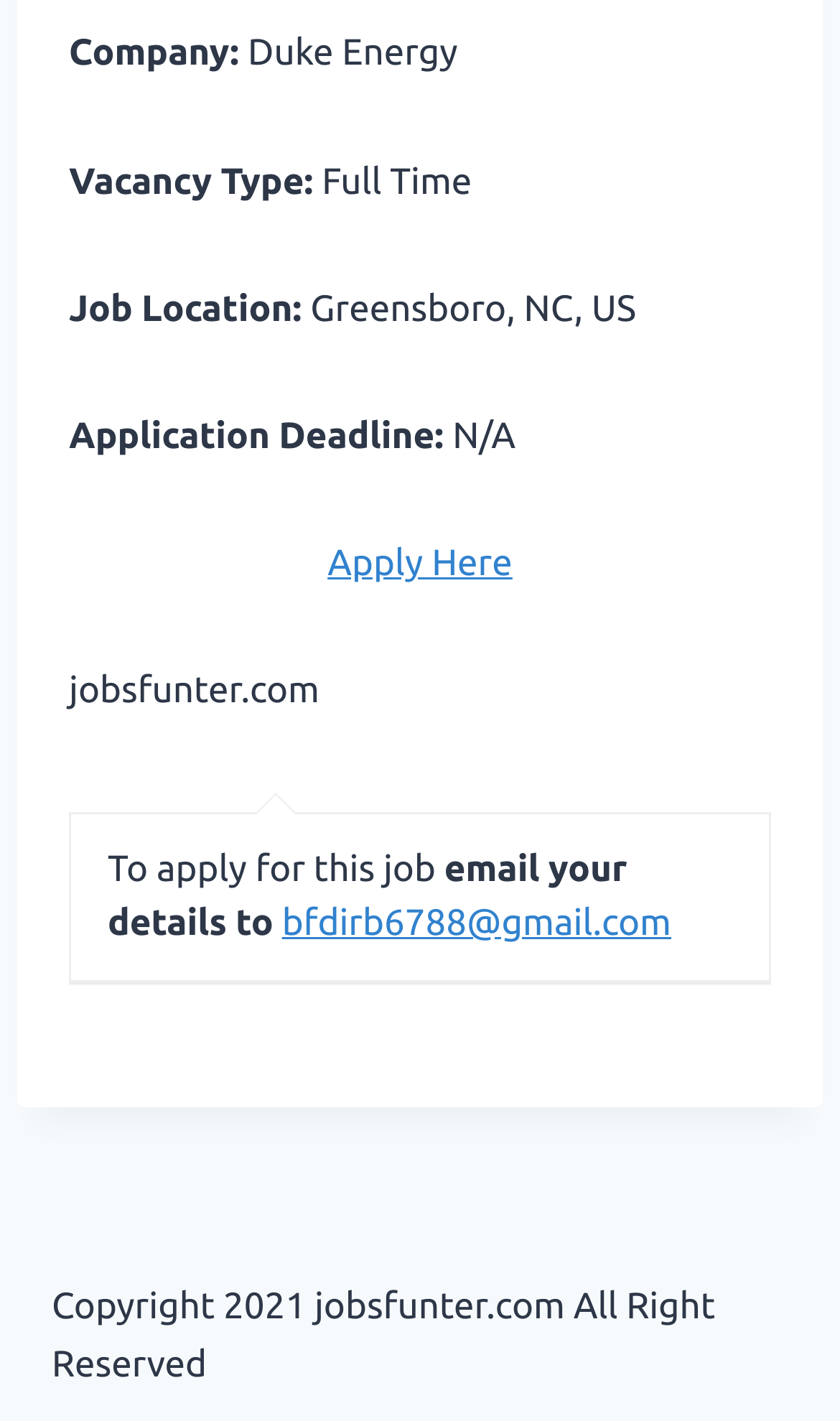Determine the bounding box coordinates for the UI element matching this description: "bfdirb6788@gmail.com".

[0.336, 0.636, 0.799, 0.664]